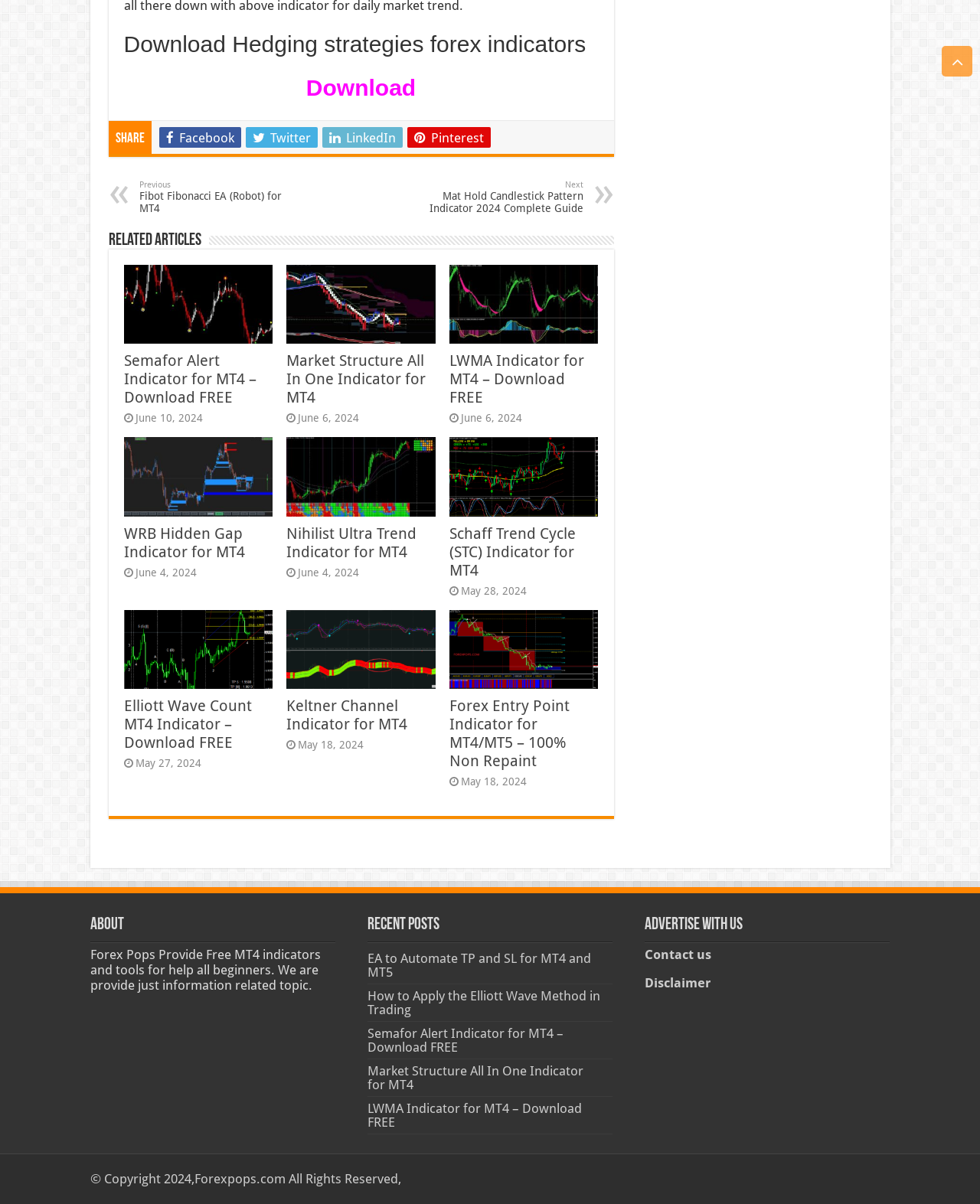Calculate the bounding box coordinates for the UI element based on the following description: "Disclaimer". Ensure the coordinates are four float numbers between 0 and 1, i.e., [left, top, right, bottom].

[0.658, 0.81, 0.725, 0.823]